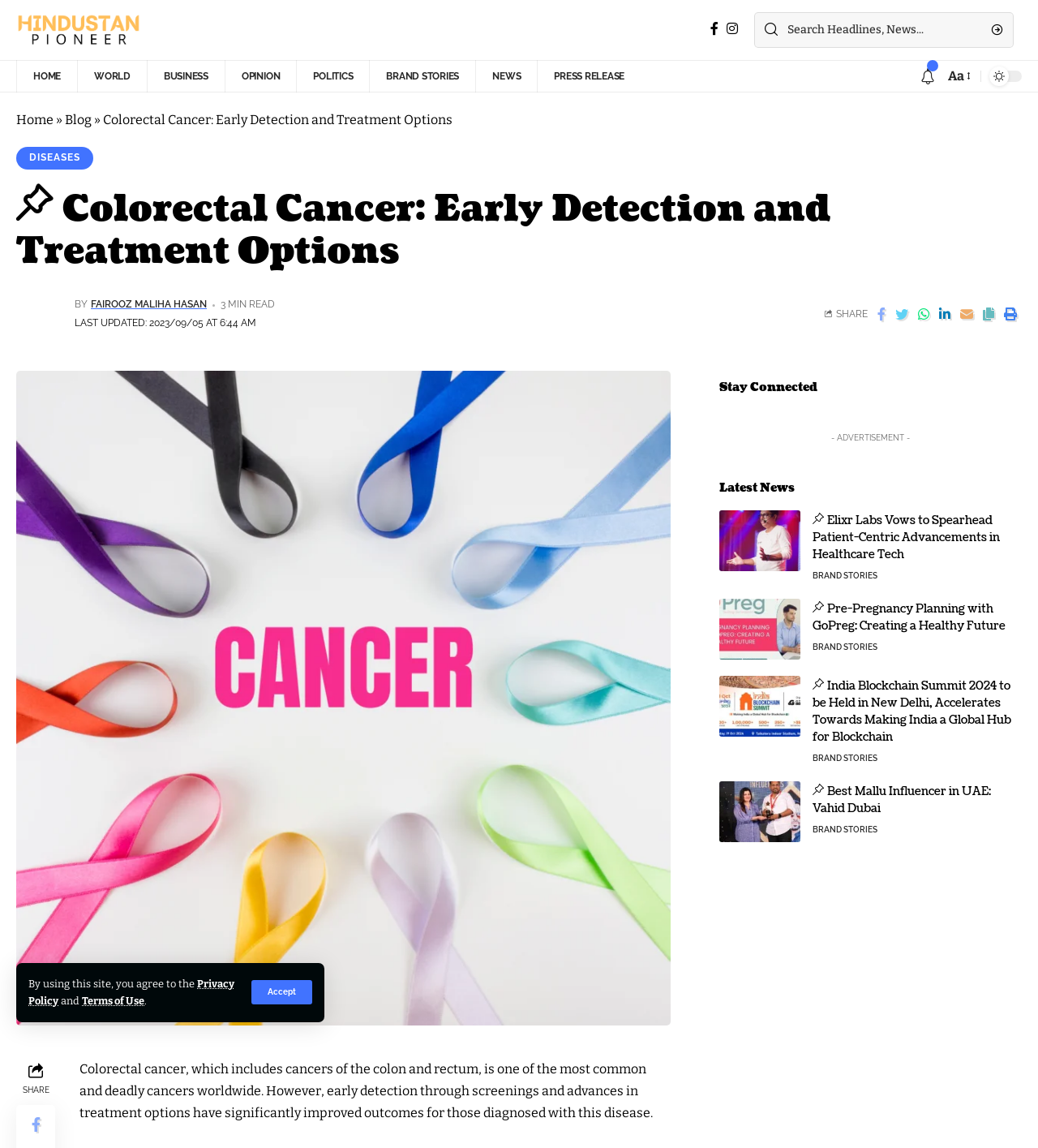Respond to the question below with a single word or phrase:
Who is the author of the article?

Fairooz Maliha Hasan